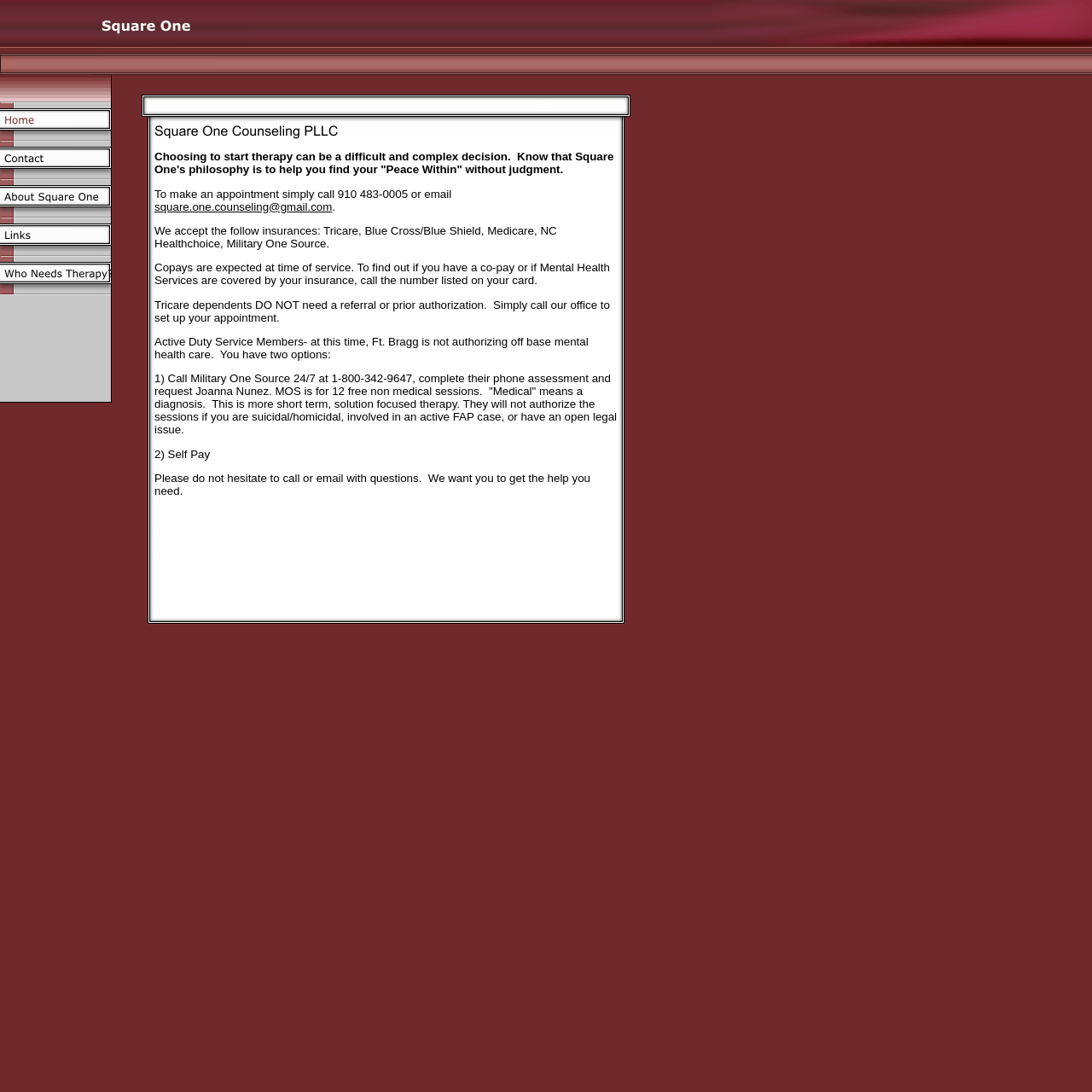Using the webpage screenshot, find the UI element described by alt="Contact" name="CM4all_5101". Provide the bounding box coordinates in the format (top-left x, top-left y, bottom-right x, bottom-right y), ensuring all values are floating point numbers between 0 and 1.

[0.0, 0.155, 0.102, 0.166]